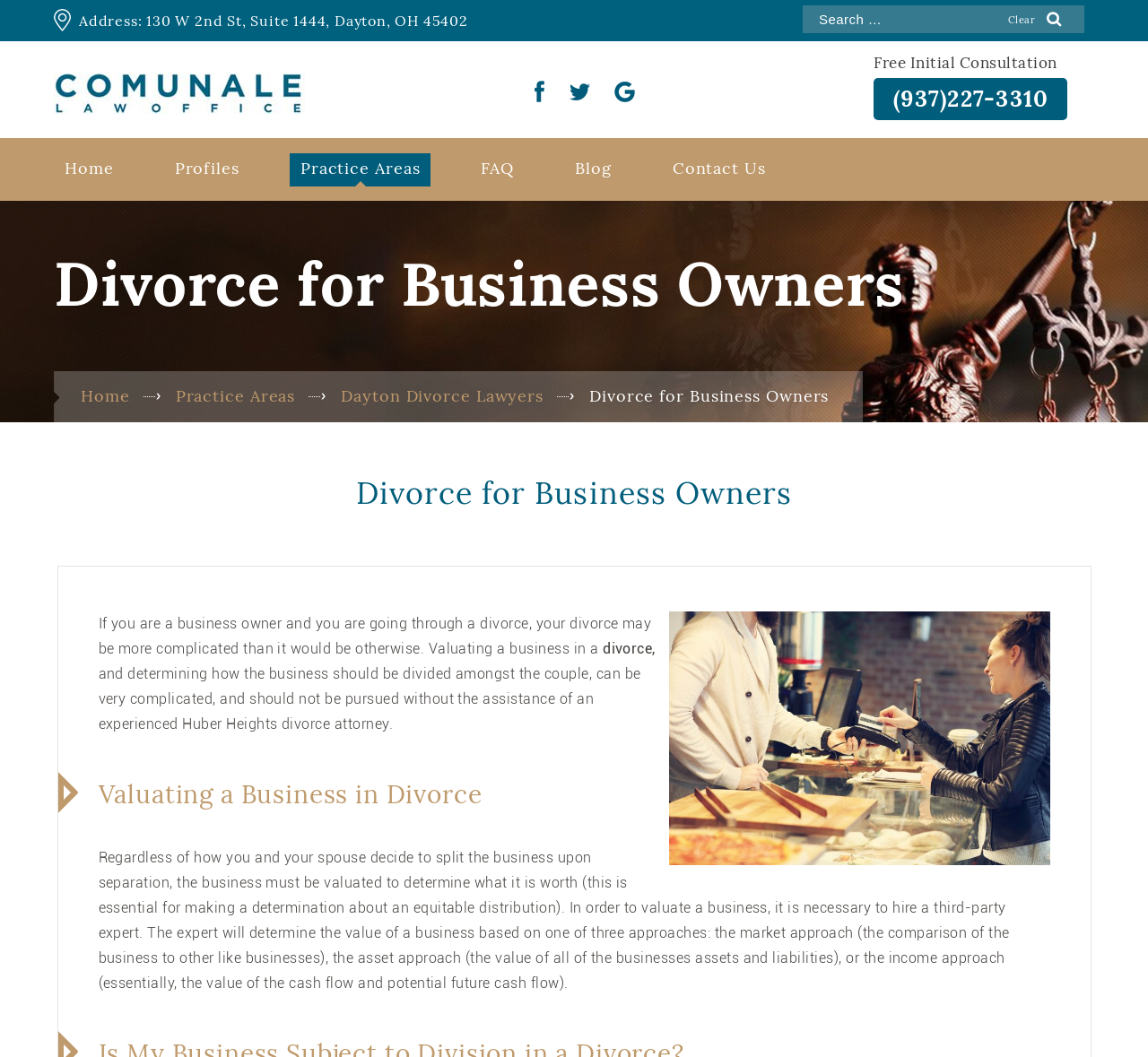What is the topic of the image on the webpage?
Based on the screenshot, provide your answer in one word or phrase.

Woman paying by credit card in a restaurant